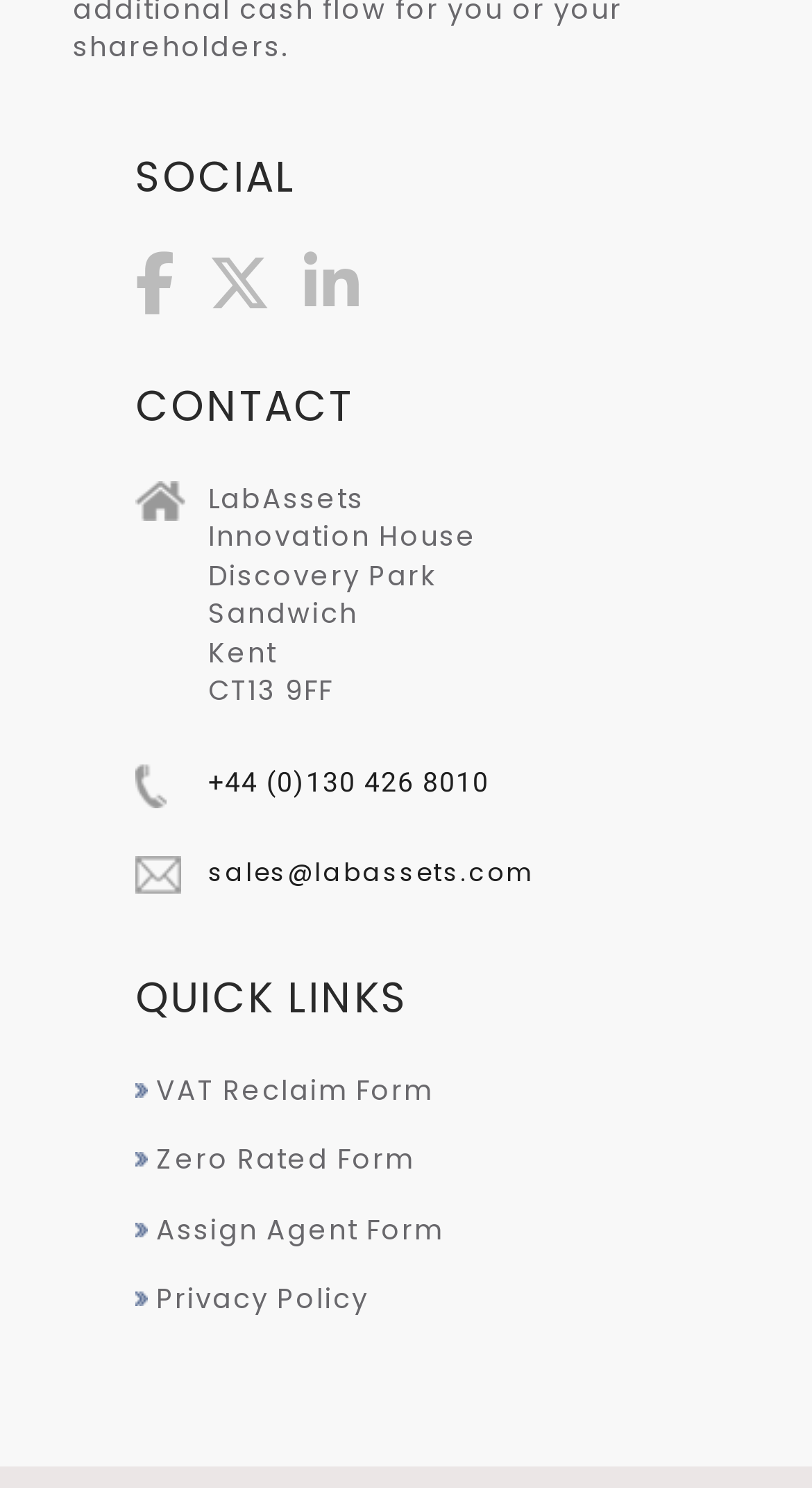Can you look at the image and give a comprehensive answer to the question:
What is the email address of LabAssets?

I found the email address by looking at the link element under the 'CONTACT' heading, which provides the email address information.